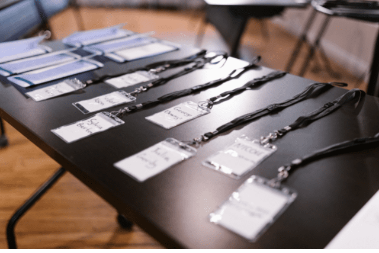Generate an in-depth description of the image you see.

The image features a neatly arranged display of name badges on a black table, typically seen at events like conferences or workshops. The badges are prominently featuring clear plastic holders attached to lanyards, each displaying a name label. Above the badges, several blue folders or documents hint at organizational material, potentially containing event schedules or informational resources. The setting conveys a sense of preparation and logistics, emphasizing the importance of clearly identifying participants at an event. This organized setup reflects the meticulous planning often required to ensure smooth operations and facilitate networking among attendees.